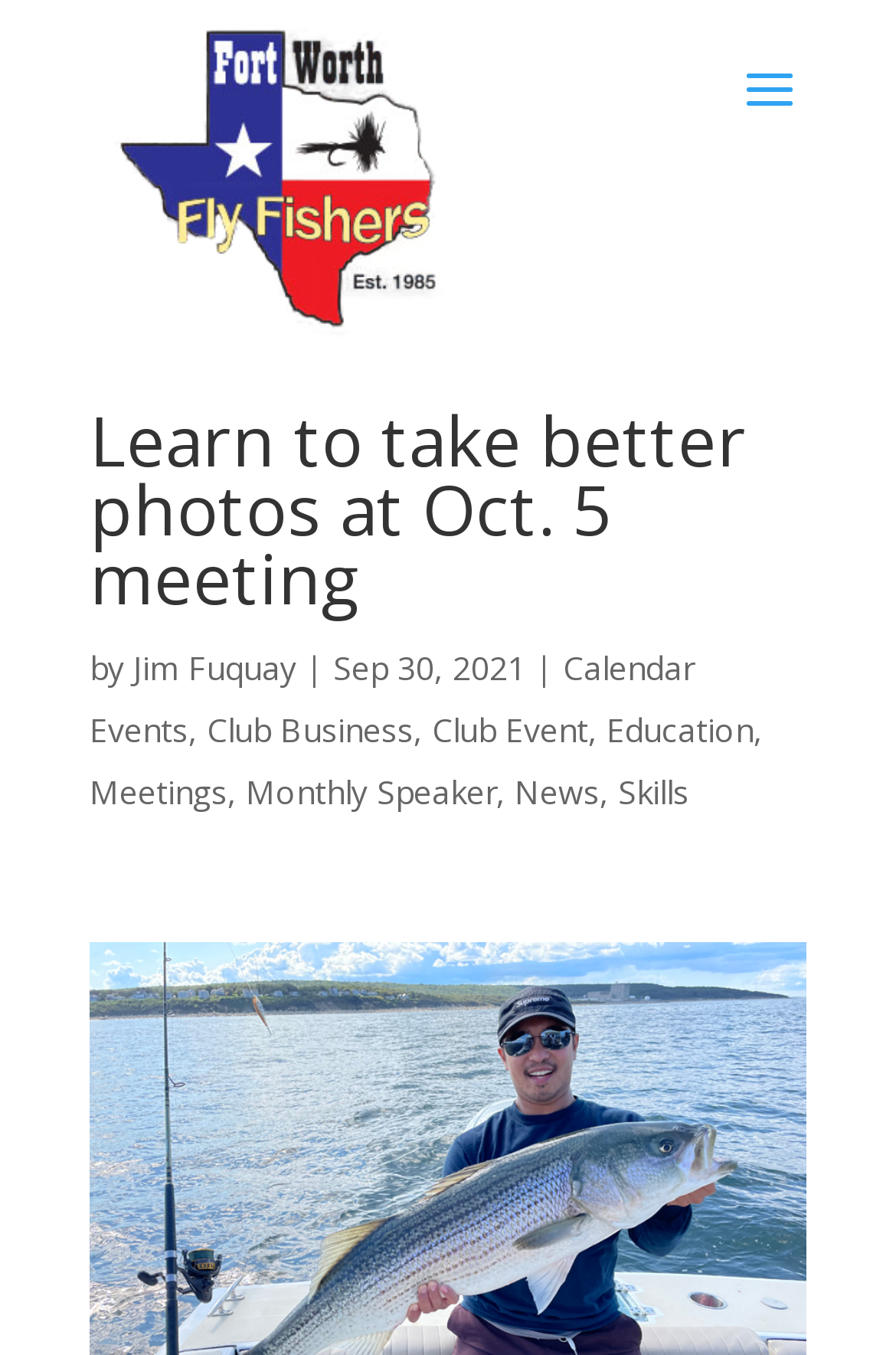Please identify the bounding box coordinates of the element I need to click to follow this instruction: "Read the article by Jim Fuquay".

[0.149, 0.477, 0.331, 0.509]